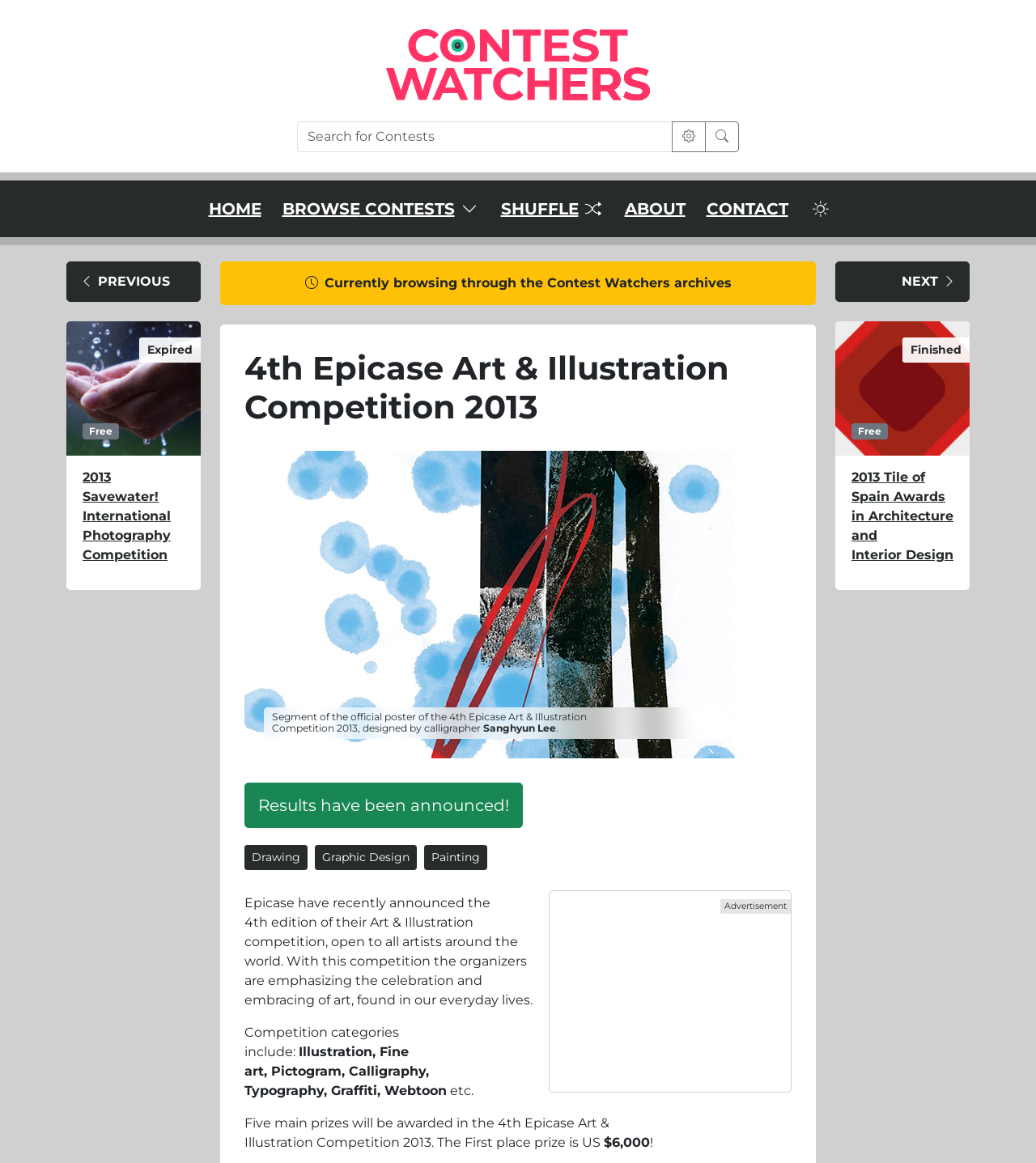Please indicate the bounding box coordinates for the clickable area to complete the following task: "View the 4th Epicase Art & Illustration Competition 2013". The coordinates should be specified as four float numbers between 0 and 1, i.e., [left, top, right, bottom].

[0.236, 0.3, 0.764, 0.367]